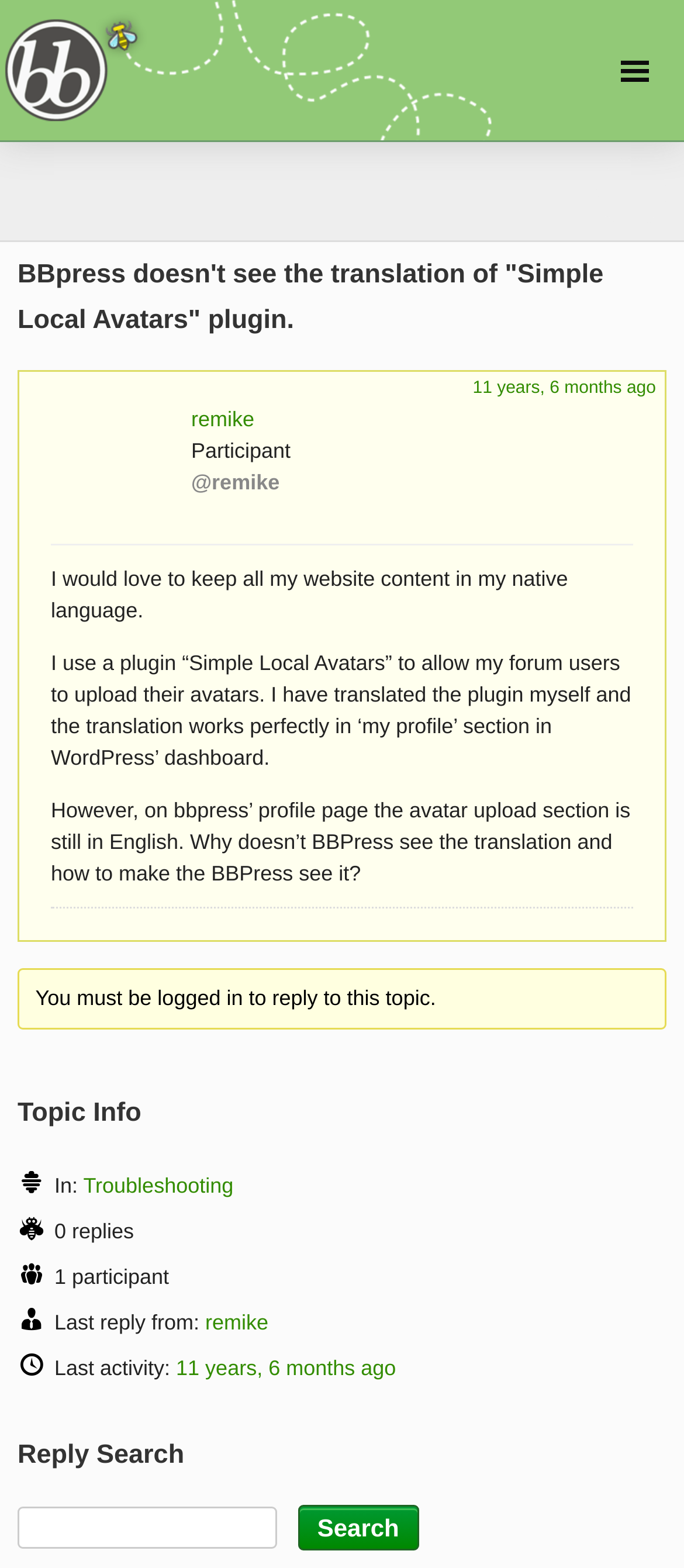Answer the question using only a single word or phrase: 
What is the purpose of the 'Search' button?

To search replies